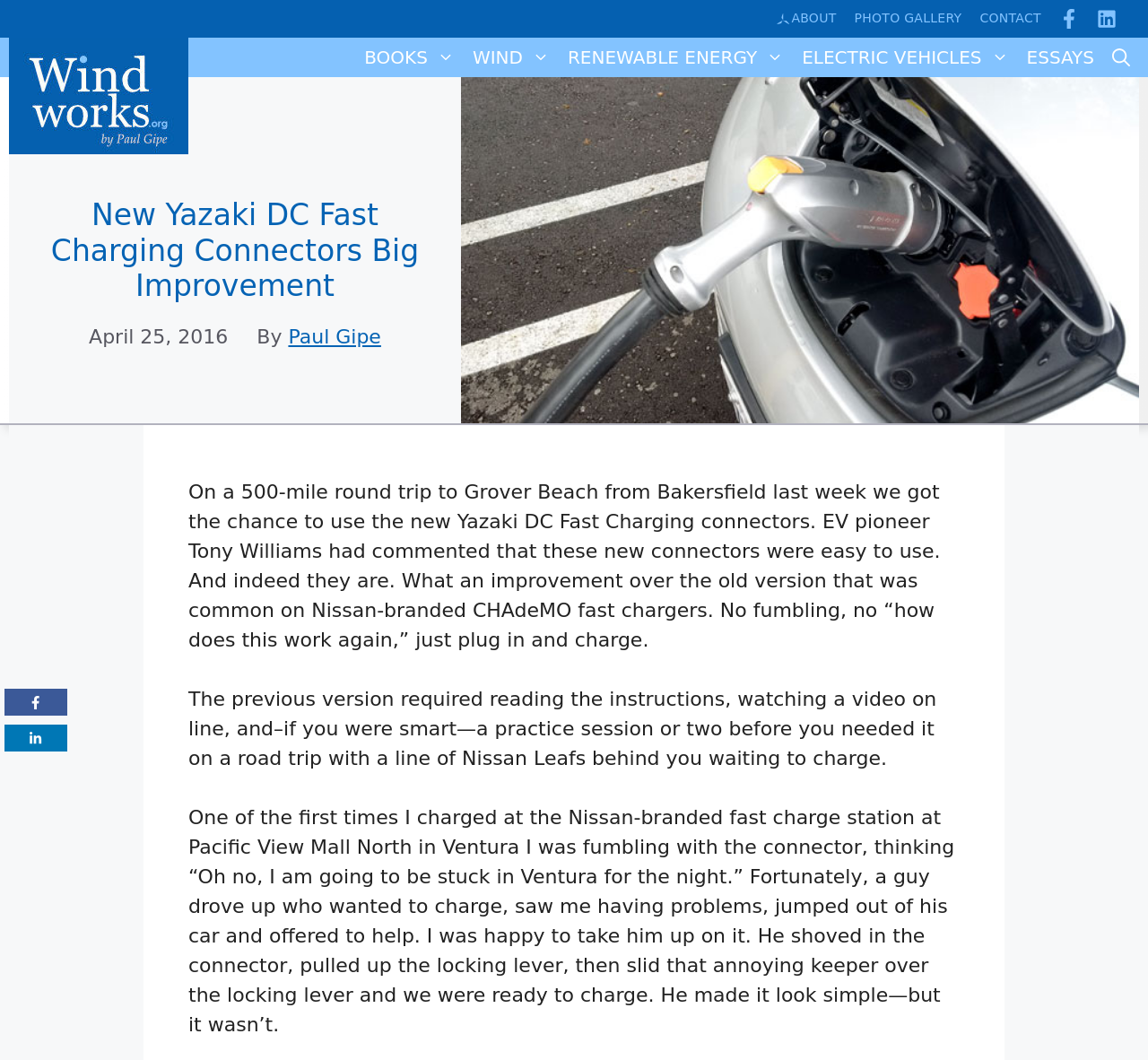Determine the bounding box for the described HTML element: "About". Ensure the coordinates are four float numbers between 0 and 1 in the format [left, top, right, bottom].

[0.676, 0.008, 0.729, 0.026]